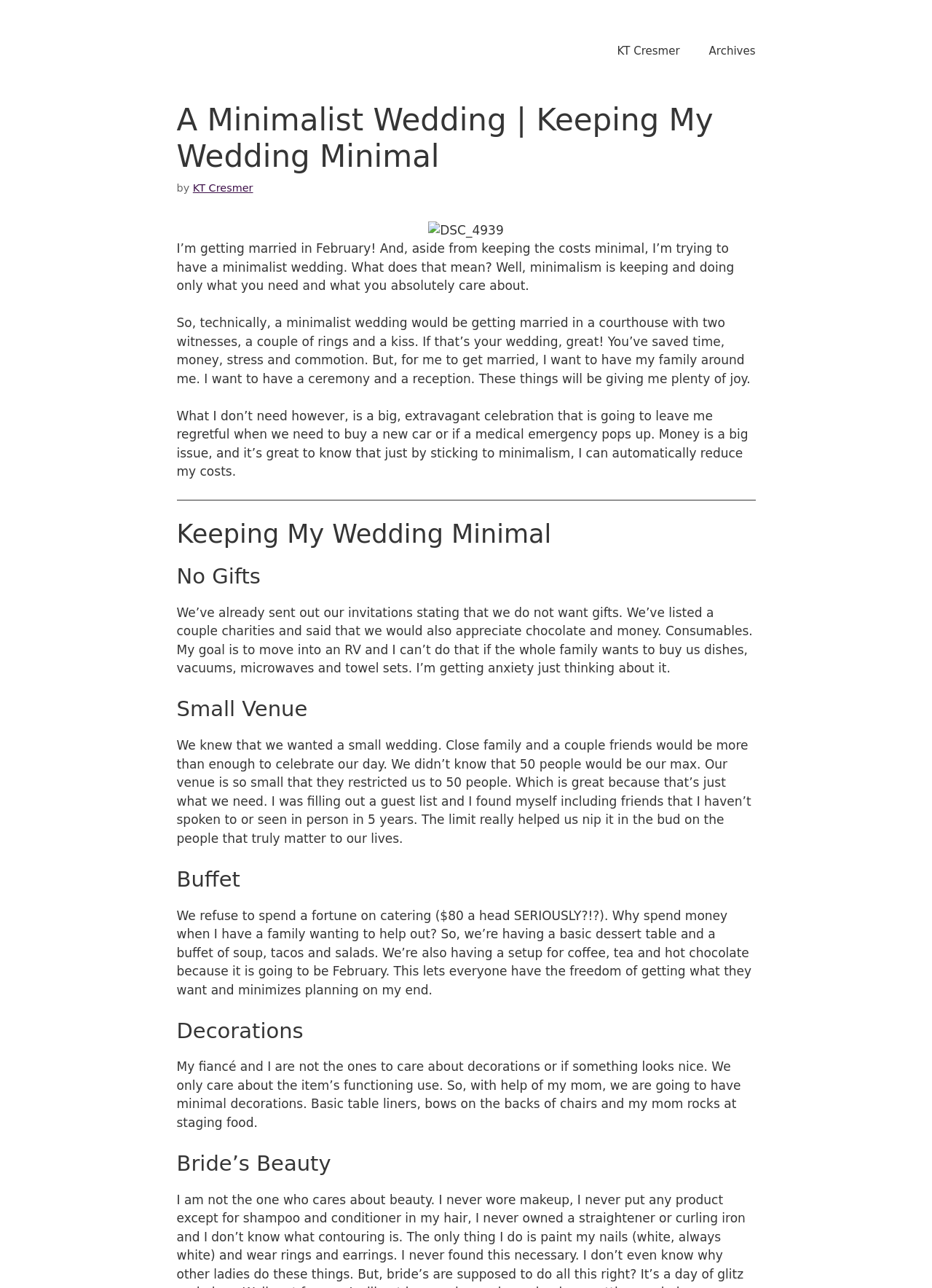What is the main theme of the wedding?
Please provide a comprehensive and detailed answer to the question.

The main theme of the wedding is minimalist, which is mentioned in the heading 'A Minimalist Wedding | Keeping My Wedding Minimal' and also in the static text 'I’m trying to have a minimalist wedding'.